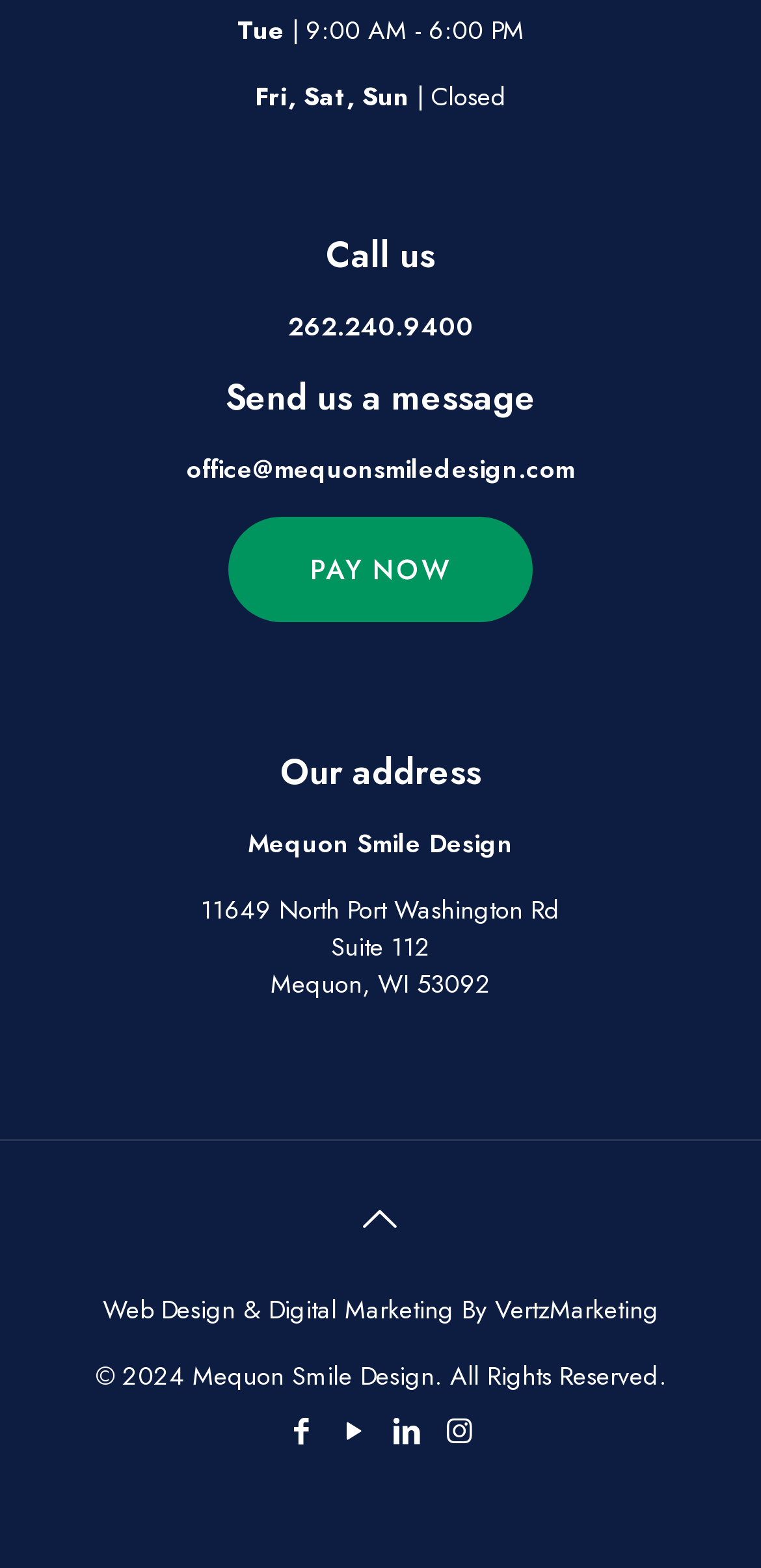Using the given description, provide the bounding box coordinates formatted as (top-left x, top-left y, bottom-right x, bottom-right y), with all values being floating point numbers between 0 and 1. Description: PAY NOW

[0.3, 0.329, 0.7, 0.396]